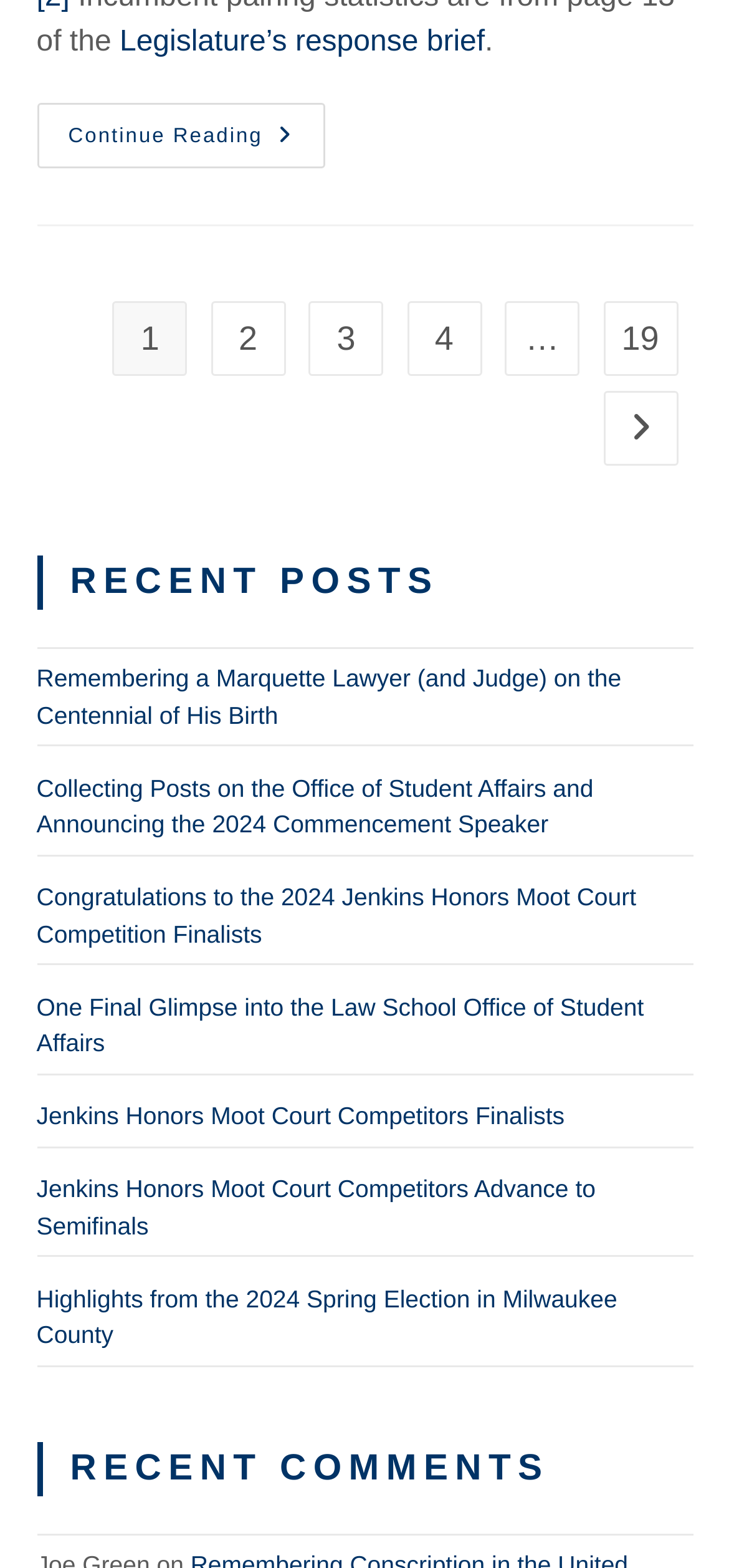What is the text of the first link on the page?
Please provide a single word or phrase answer based on the image.

Legislature’s response brief